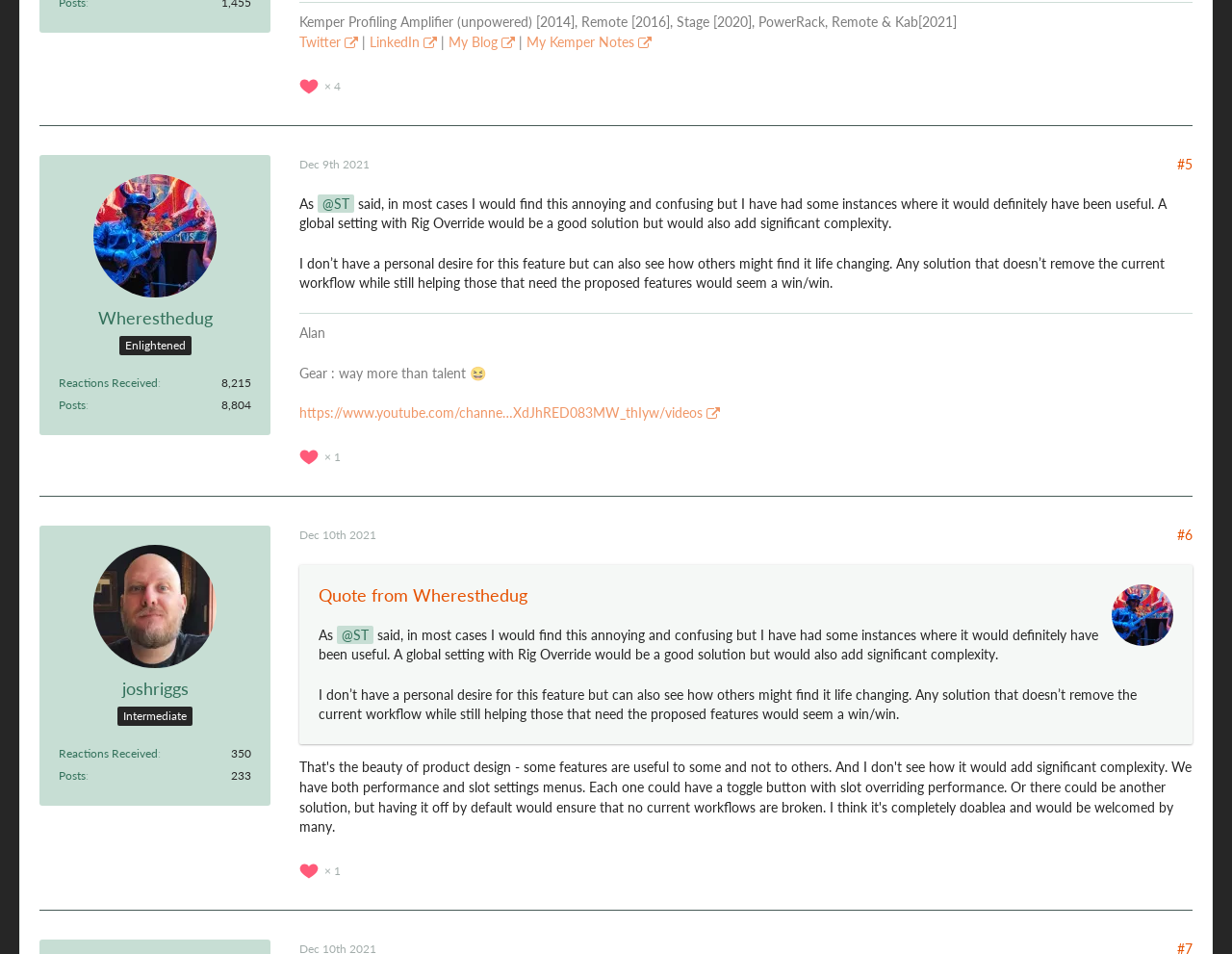Kindly provide the bounding box coordinates of the section you need to click on to fulfill the given instruction: "Fill out the application form".

None